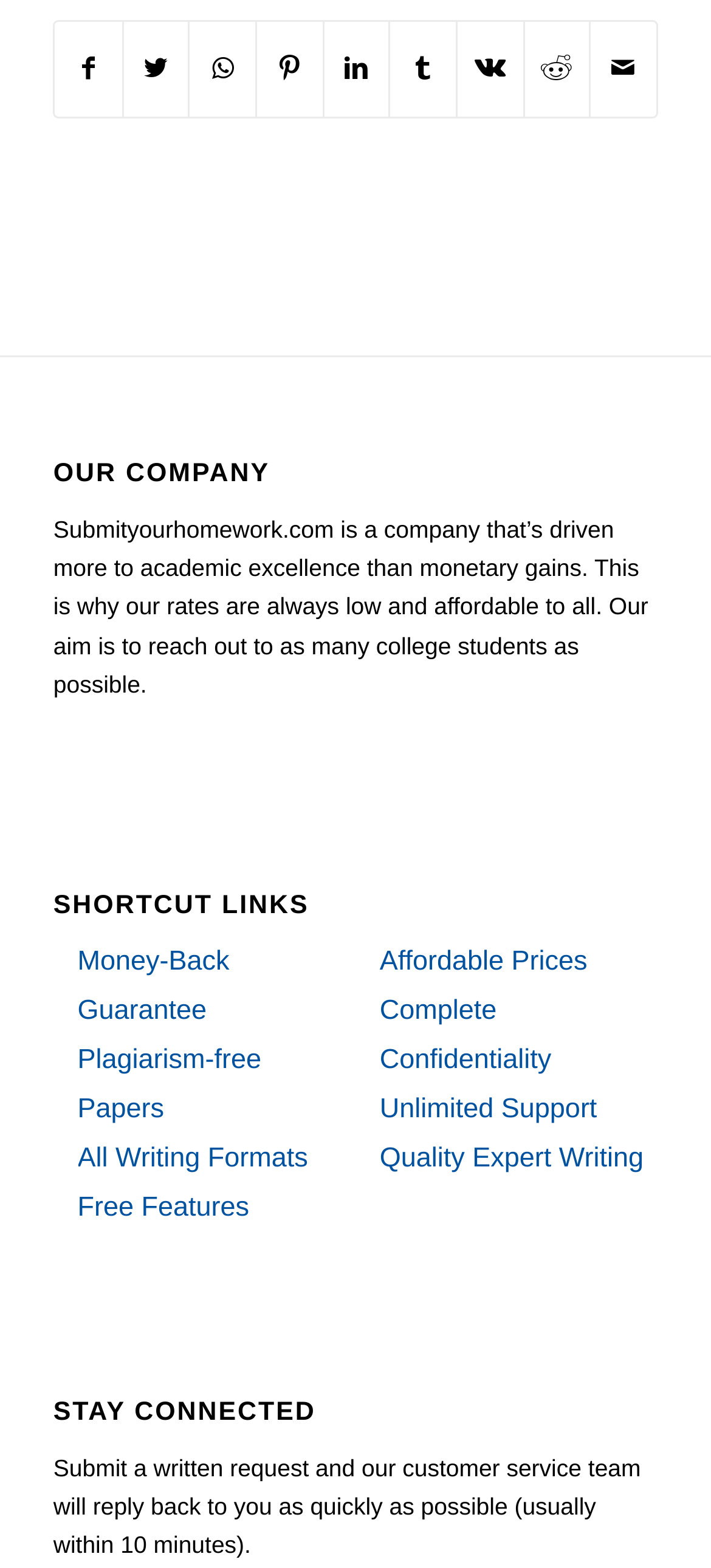Identify the bounding box coordinates of the section to be clicked to complete the task described by the following instruction: "Stay connected with us". The coordinates should be four float numbers between 0 and 1, formatted as [left, top, right, bottom].

[0.075, 0.892, 0.925, 0.911]